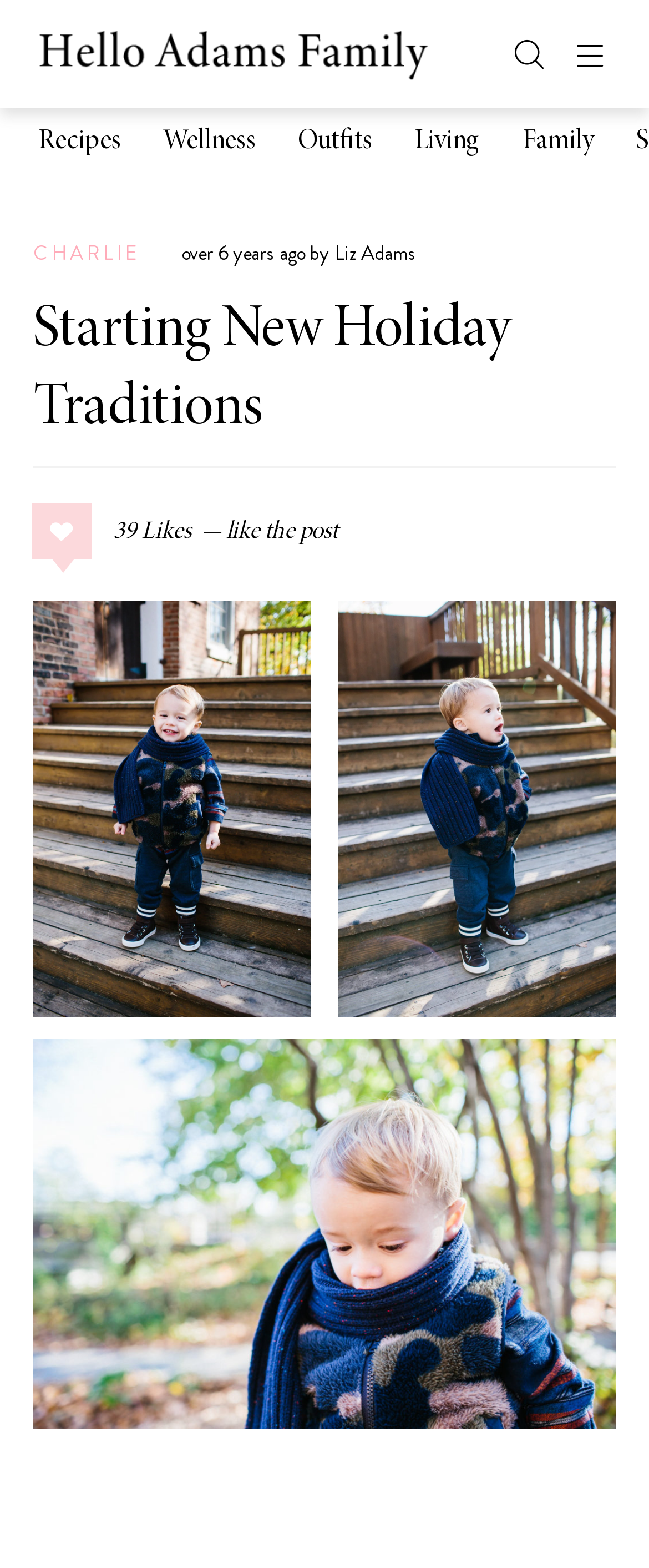Summarize the webpage with a detailed and informative caption.

The webpage is about starting new holiday traditions with Gymboree, featuring a cute holiday outfit. At the top left, there is a heading "Hello Adams Family" with a link and an image. Below this, there are five links in a row, labeled "Recipes", "Wellness", "Outfits", "Living", and "Family", which seem to be navigation links.

In the main content area, there is a header section with a heading "CHARLIE" and a subheading "Starting New Holiday Traditions" by Liz Adams. The main content is likely a blog post or article about starting new holiday traditions, with a focus on a holiday outfit from Gymboree.

On the top right, there are two social media links, represented by icons. At the bottom of the main content area, there is a link indicating "39Likes", suggesting that the post has received 39 likes or approvals.

Overall, the webpage has a simple and clean layout, with a clear focus on the main content and easy navigation to other related topics.